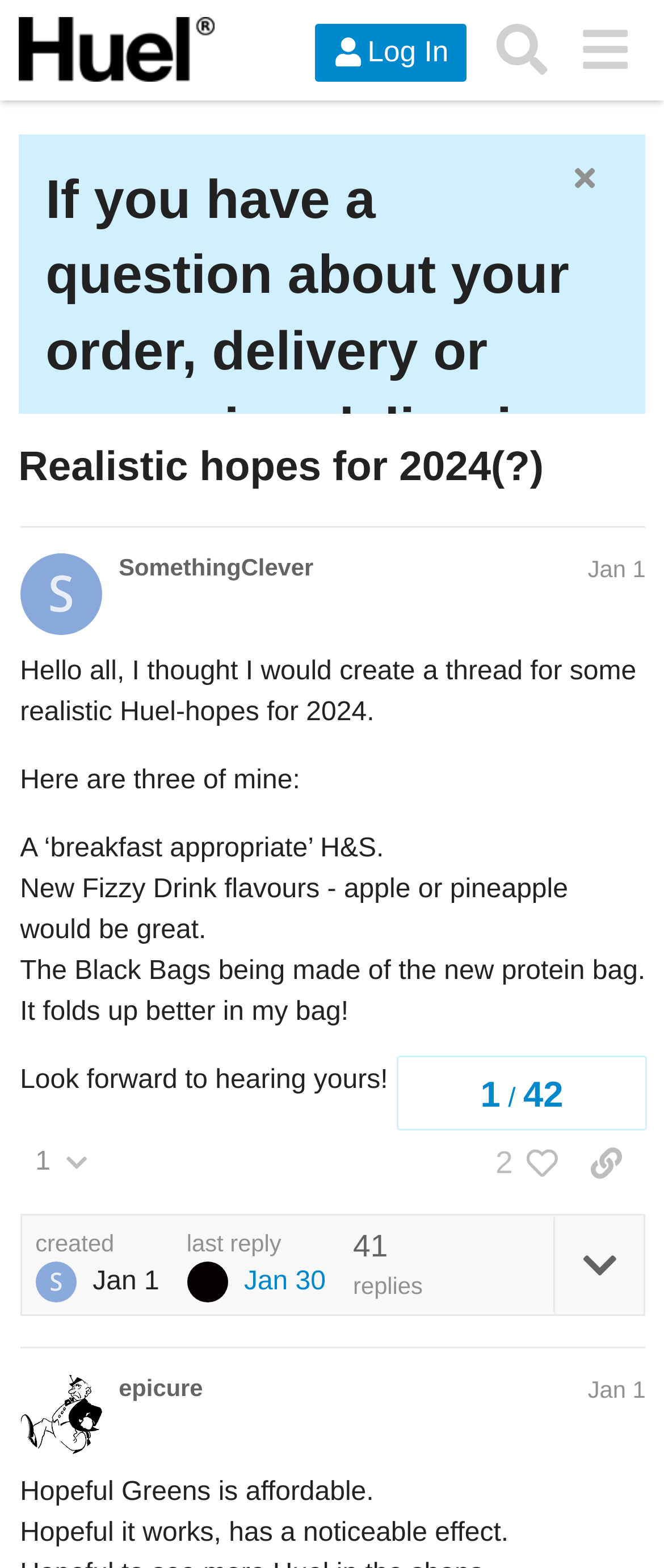Please specify the bounding box coordinates in the format (top-left x, top-left y, bottom-right x, bottom-right y), with values ranging from 0 to 1. Identify the bounding box for the UI component described as follows: ​

[0.833, 0.775, 0.97, 0.839]